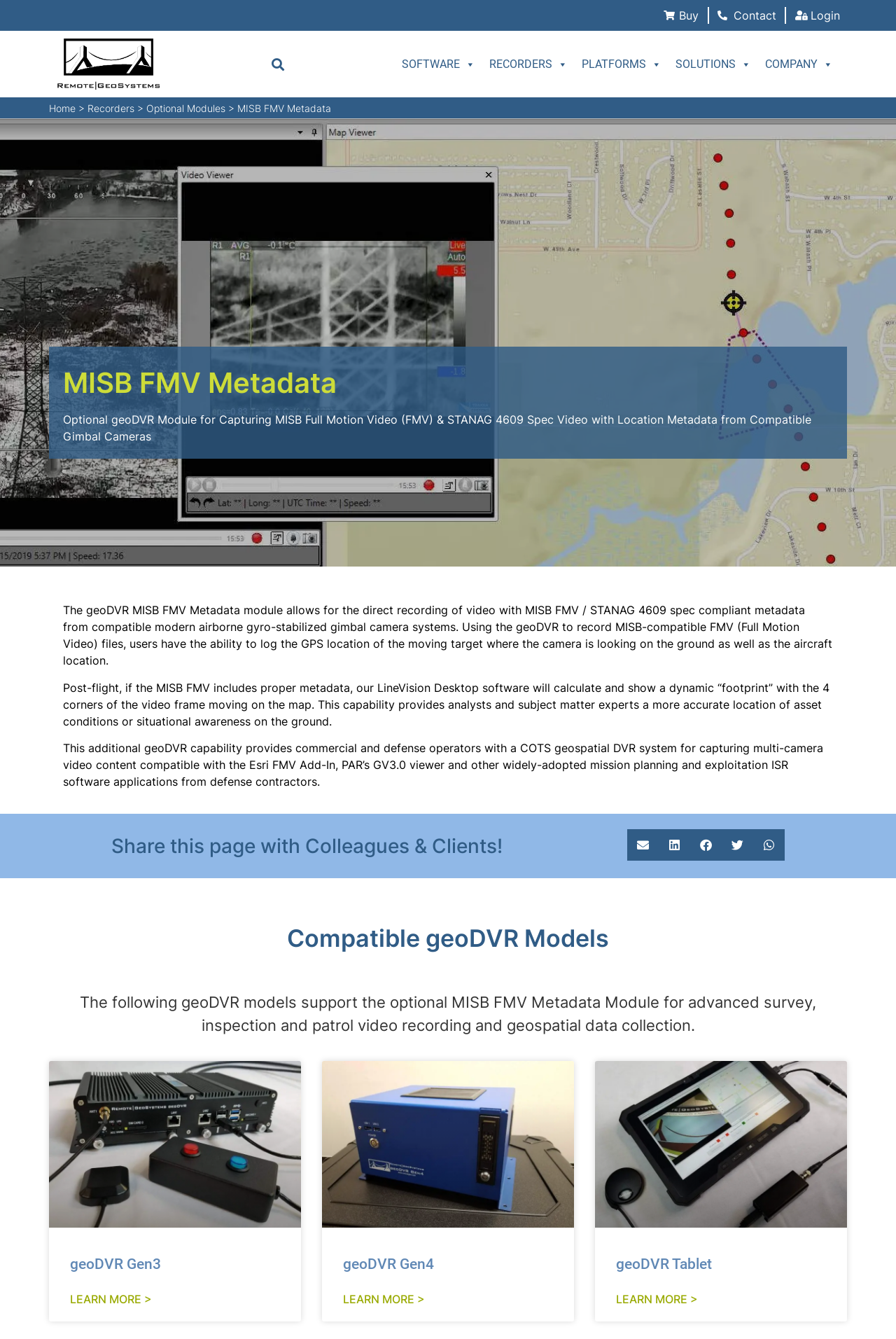Respond to the following query with just one word or a short phrase: 
What can users do with the shared page?

Share with colleagues and clients